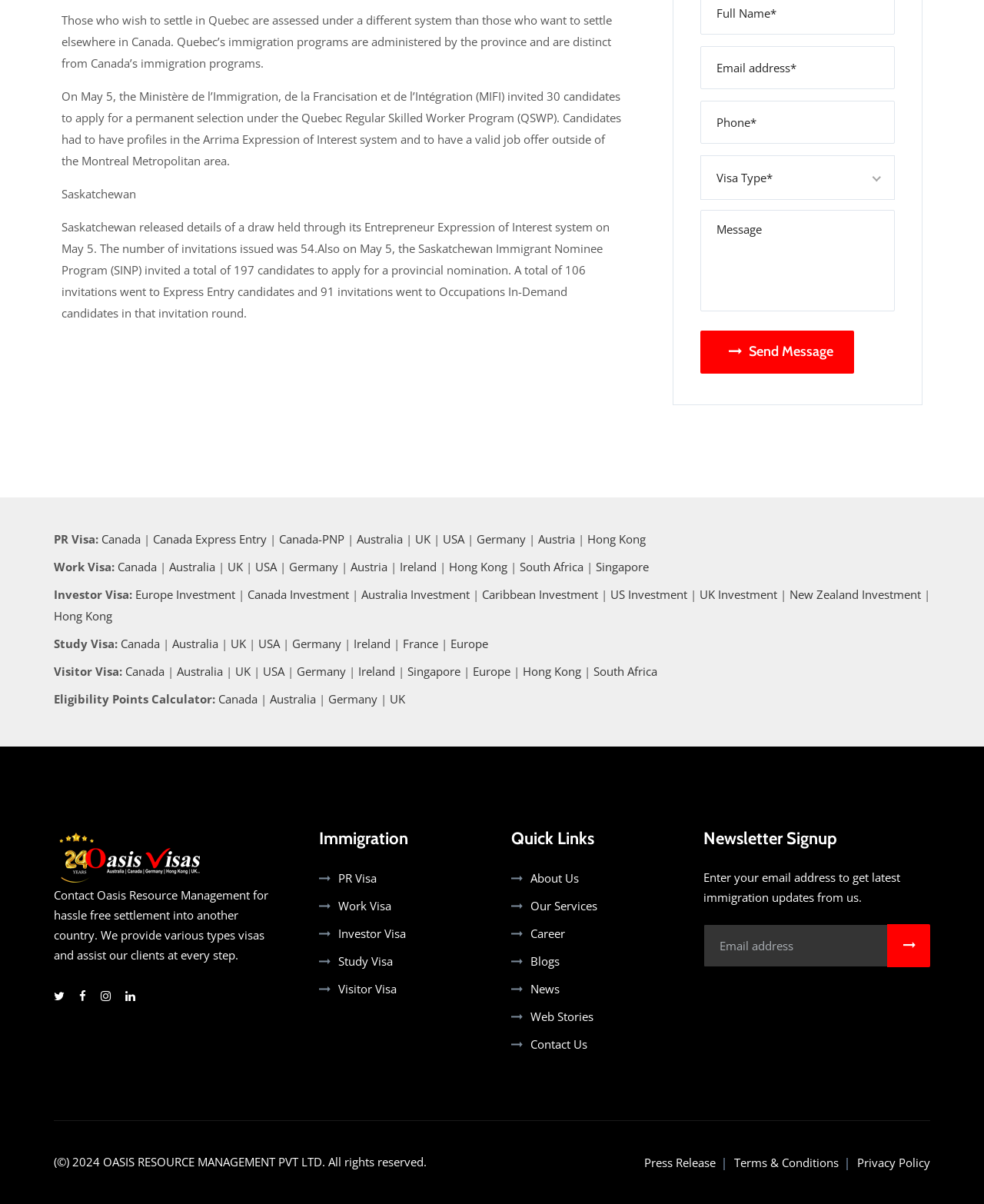Find the bounding box coordinates for the element described here: "😞".

None